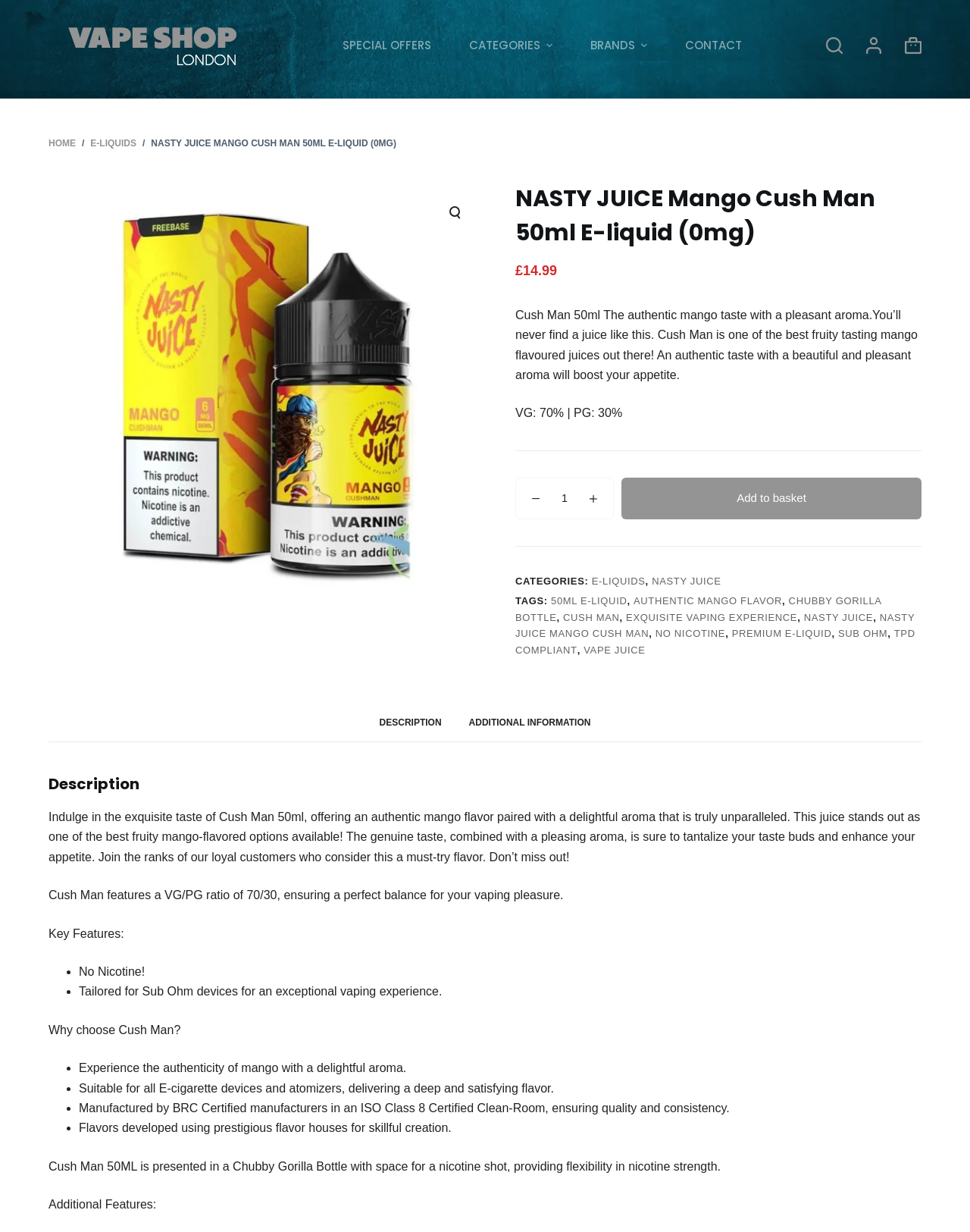Please pinpoint the bounding box coordinates for the region I should click to adhere to this instruction: "View the shopping cart".

[0.933, 0.03, 0.95, 0.044]